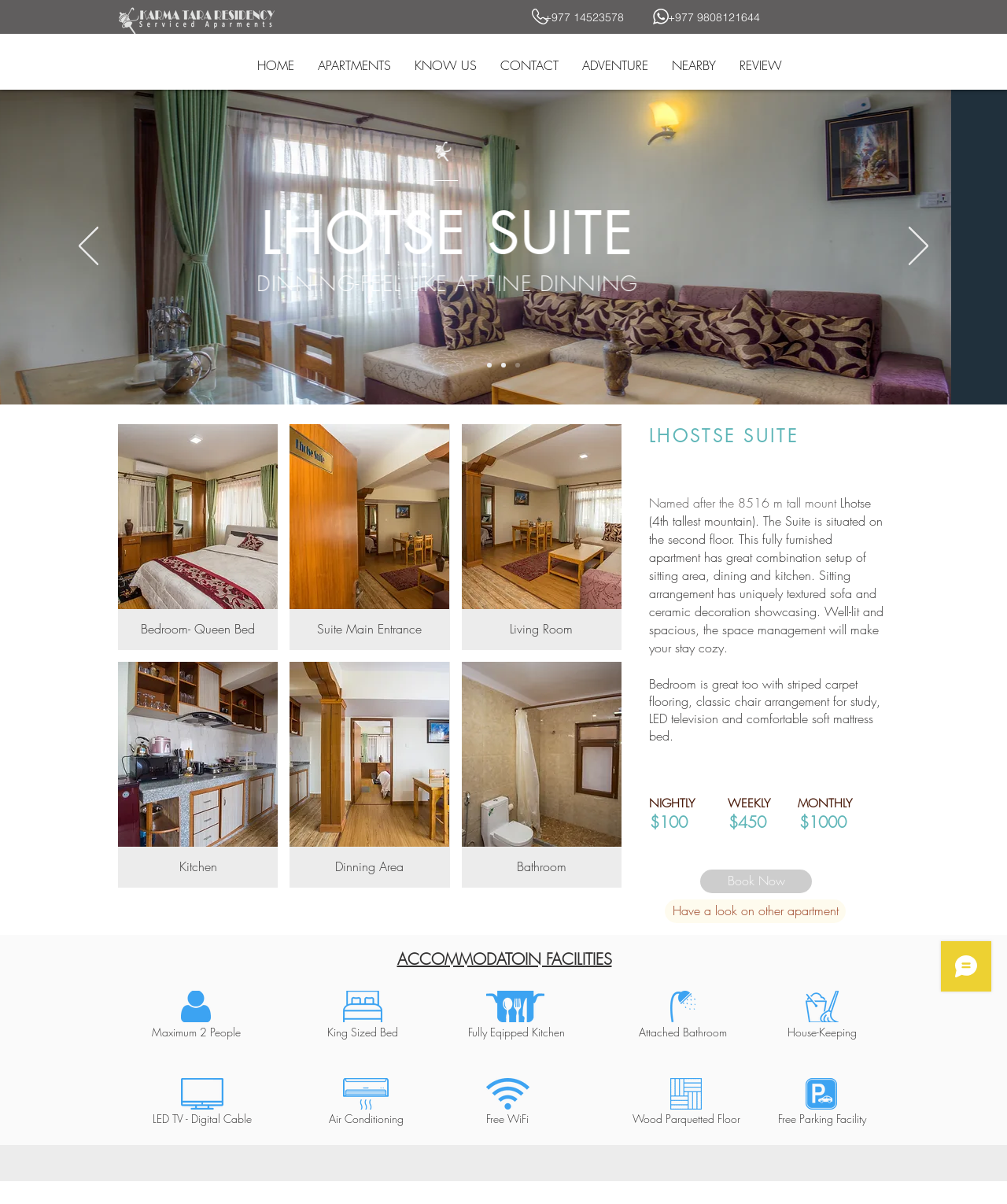Please identify the coordinates of the bounding box that should be clicked to fulfill this instruction: "Click on the 'HOME' link".

[0.243, 0.042, 0.304, 0.066]